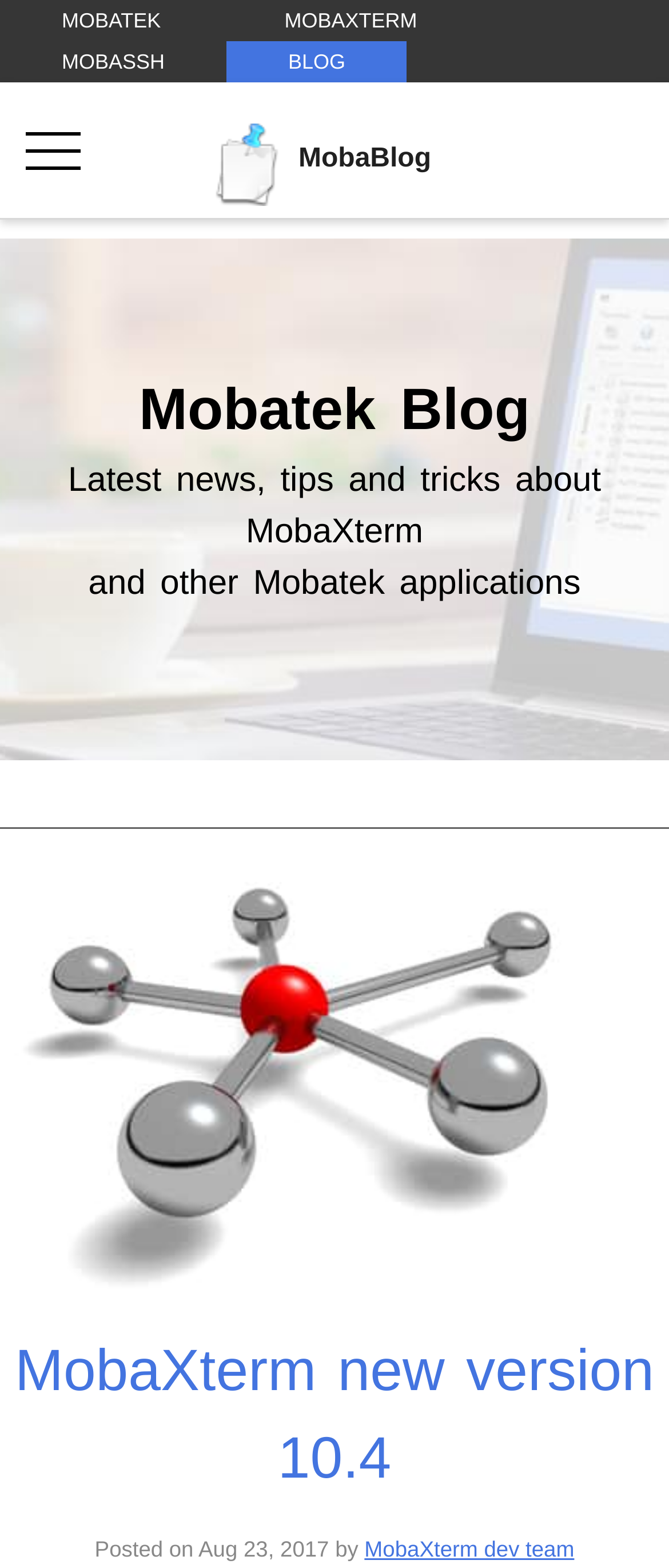What is the relationship between Mobatek and MobaXterm?
By examining the image, provide a one-word or phrase answer.

MobaXterm is a Mobatek application